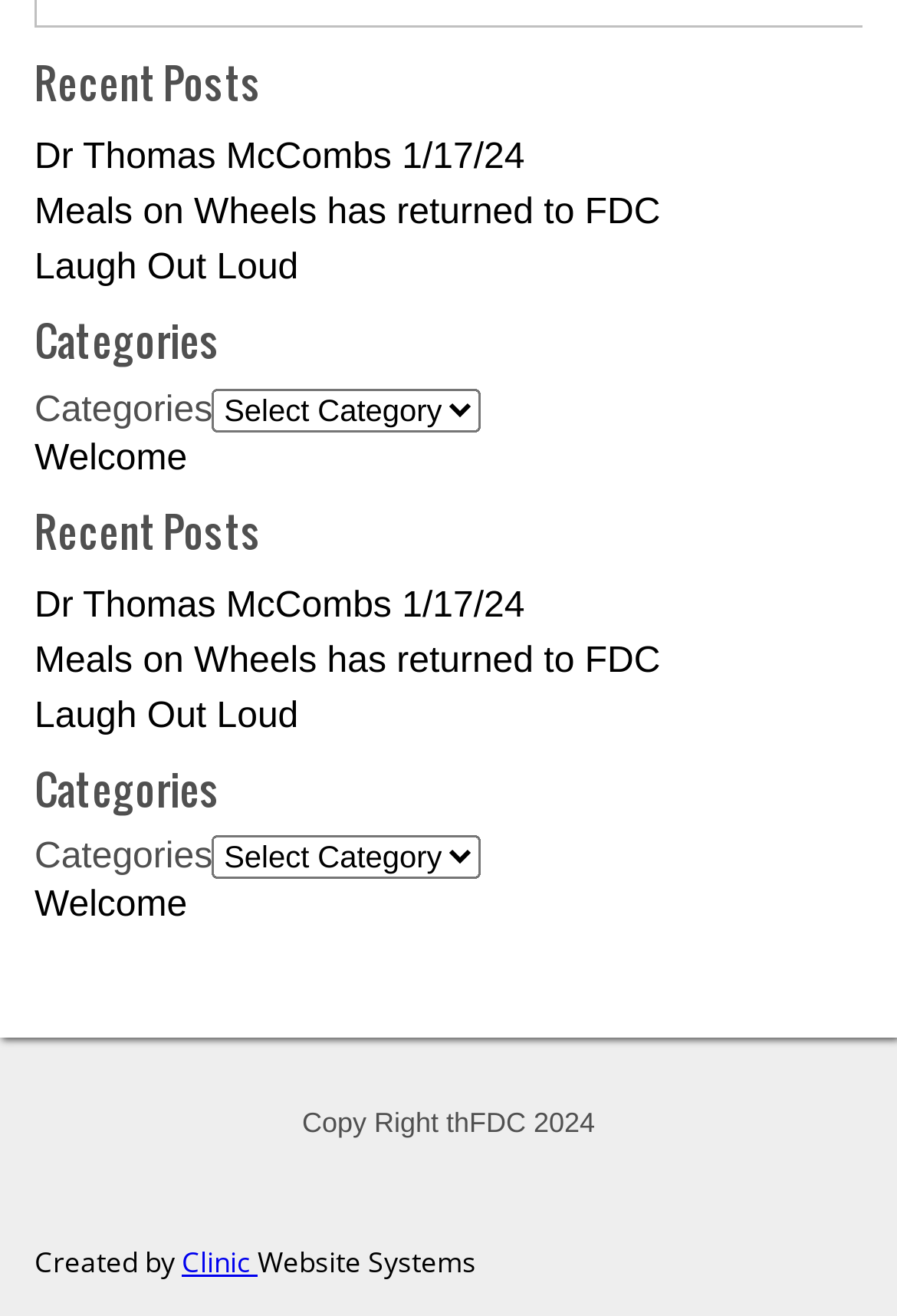Identify the bounding box coordinates of the area that should be clicked in order to complete the given instruction: "visit Clinic website". The bounding box coordinates should be four float numbers between 0 and 1, i.e., [left, top, right, bottom].

[0.203, 0.945, 0.287, 0.975]